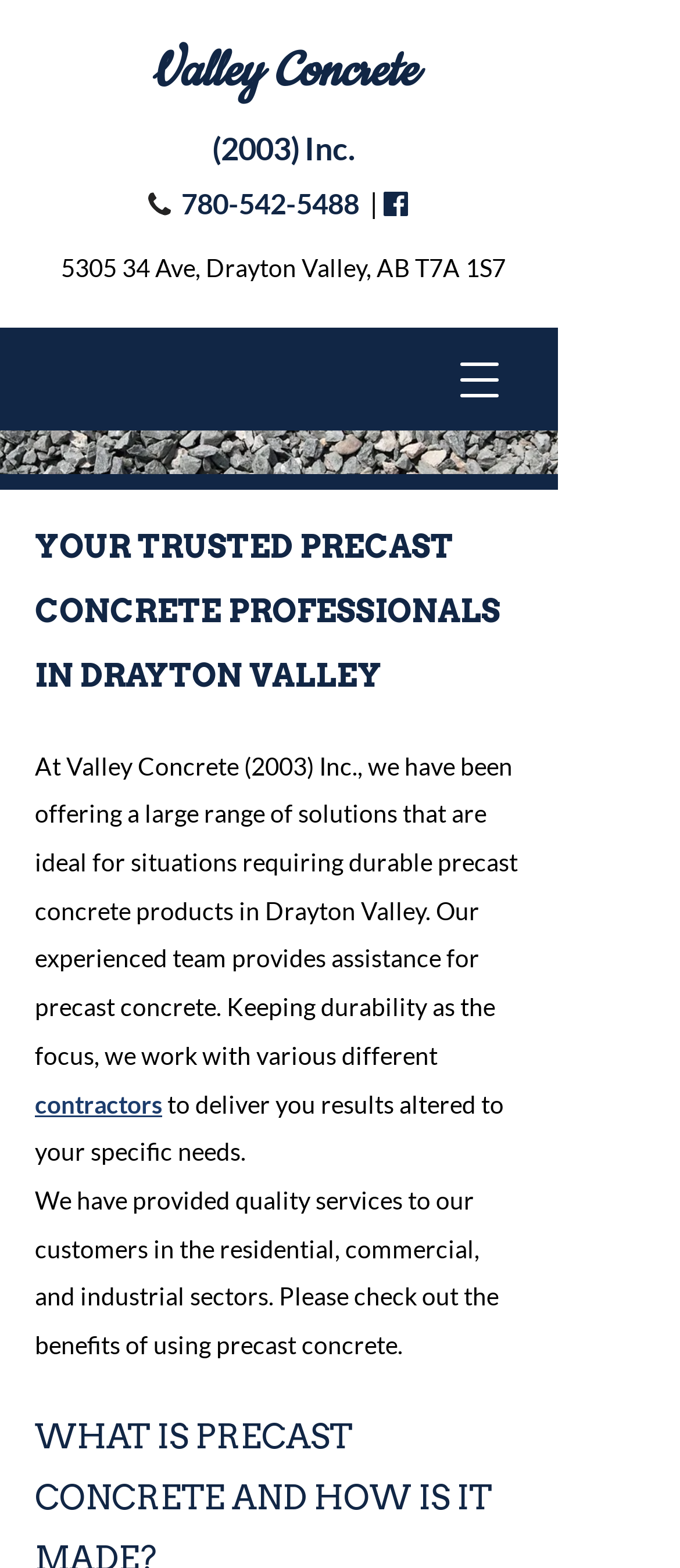Write an exhaustive caption that covers the webpage's main aspects.

The webpage is about Valley Concrete (2003) Inc., a company that offers customized precast concrete products in Drayton Valley. At the top, there is a link to the company's name, "Valley Concrete", followed by a phone number, "780-542-5488", and a separator. Below this, there is an address, "5305 34 Ave, Drayton Valley, AB T7A 1S7", located on the left side of the page.

On the right side, there is a button to open a navigation menu, which contains an image of "Aggregate" and a heading that reads "YOUR TRUSTED PRECAST CONCRETE PROFESSIONALS IN DRAYTON VALLEY". Below this heading, there is a paragraph of text that describes the company's services, stating that they offer a range of solutions for durable precast concrete products and have an experienced team that provides assistance. The text also mentions that they work with contractors to deliver results tailored to specific needs.

Further down, there is another paragraph of text that highlights the company's quality services in the residential, commercial, and industrial sectors, and invites visitors to explore the benefits of using precast concrete. There are two links on the page, one to the company's name and another to the word "contractors". Overall, the webpage appears to be a company profile or homepage that provides an overview of Valley Concrete's services and expertise.